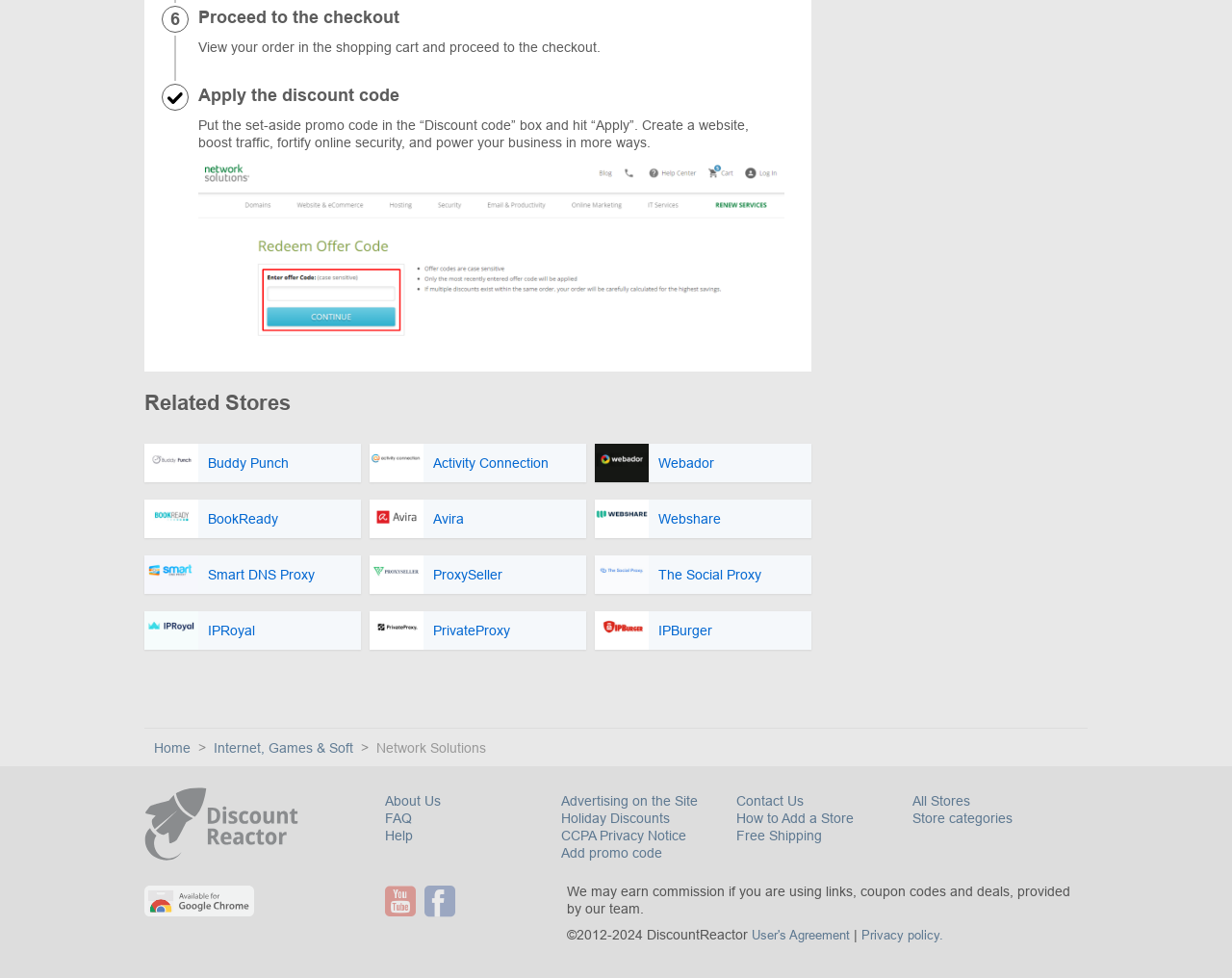Identify the bounding box coordinates for the region of the element that should be clicked to carry out the instruction: "View related stores". The bounding box coordinates should be four float numbers between 0 and 1, i.e., [left, top, right, bottom].

[0.117, 0.4, 0.236, 0.424]